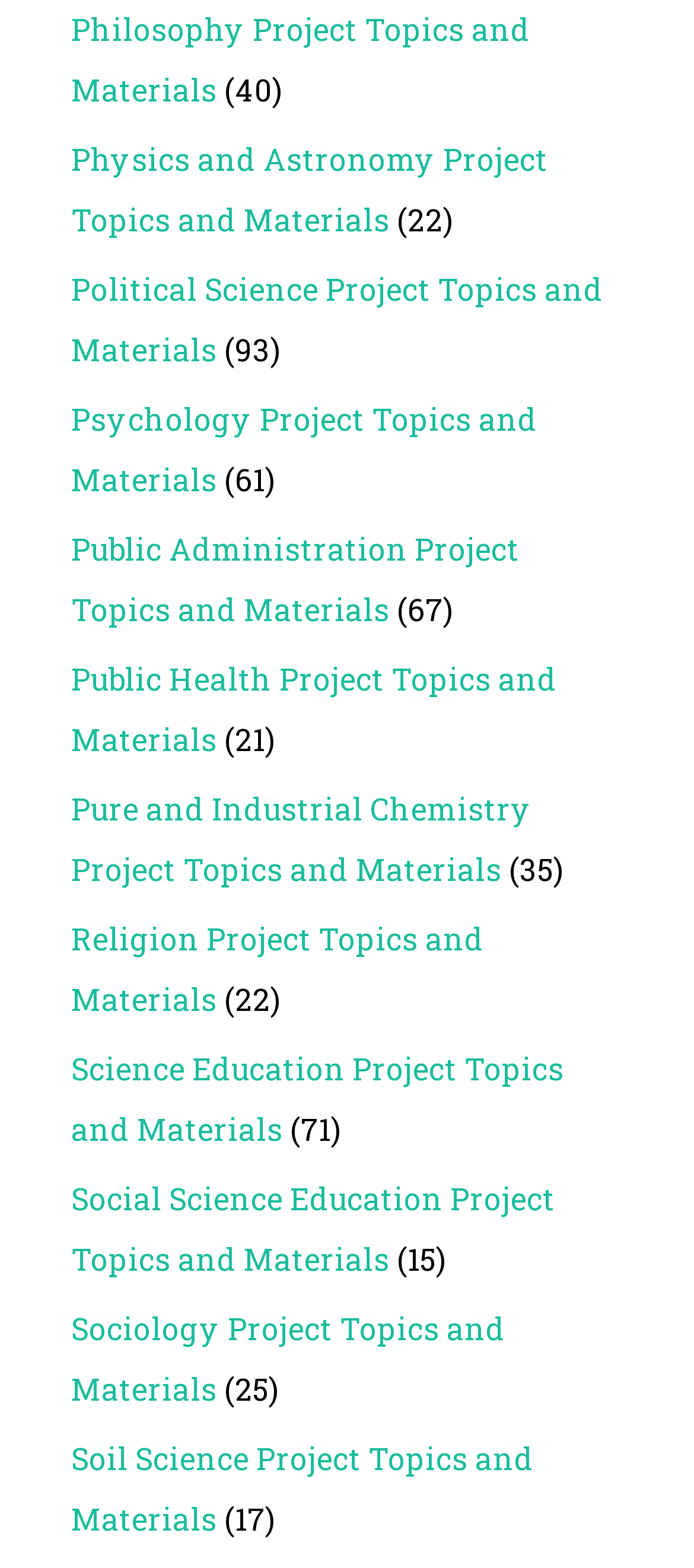Can you find the bounding box coordinates for the element to click on to achieve the instruction: "explore Psychology Project Topics and Materials"?

[0.103, 0.254, 0.774, 0.319]